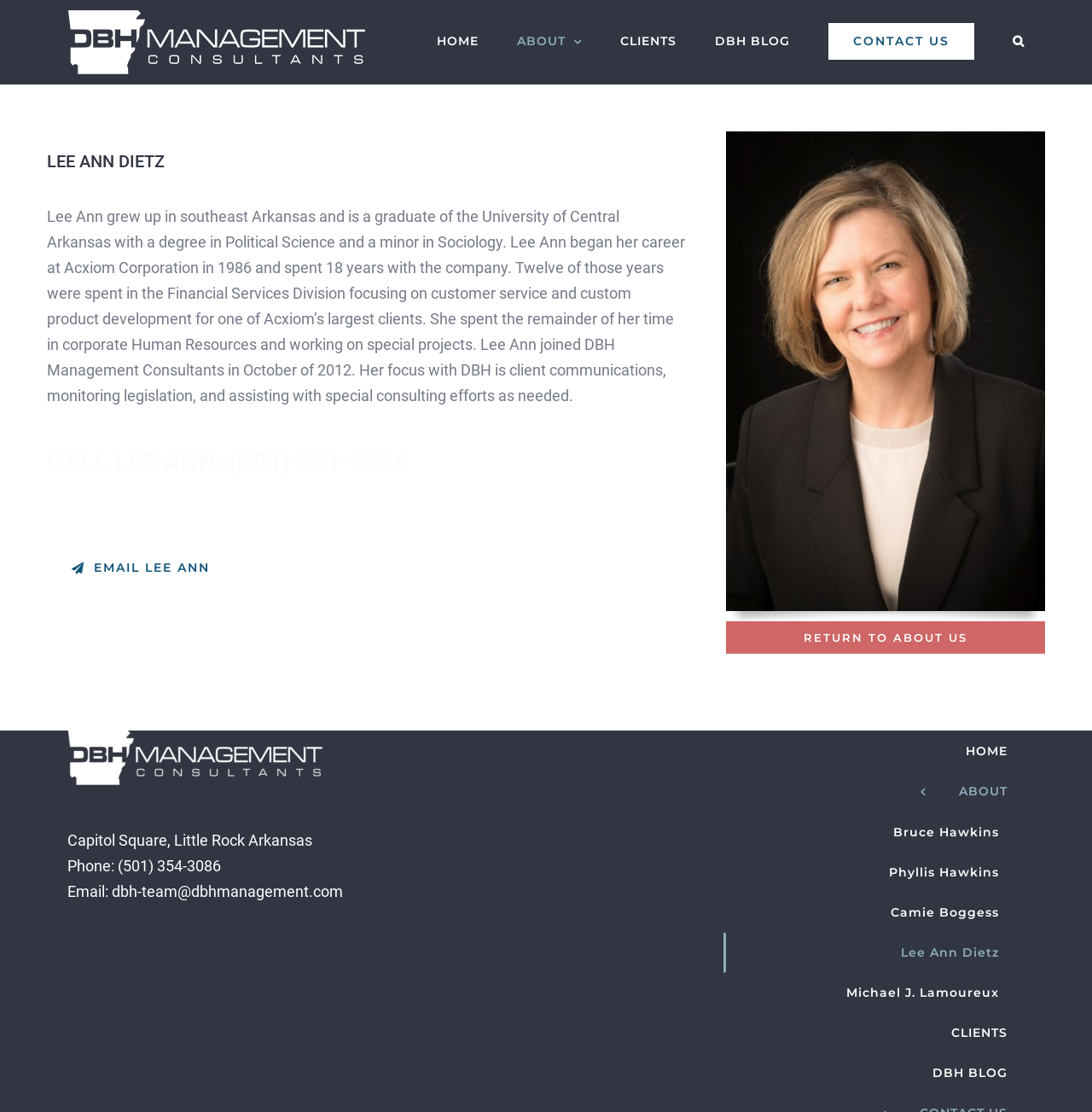Using the image as a reference, answer the following question in as much detail as possible:
How many links are there in the main menu?

I counted the links in the main menu by looking at the navigation element 'Main Menu' and its child elements, which are 'HOME', 'ABOUT', 'CLIENTS', 'DBH BLOG', and 'CONTACT US'.